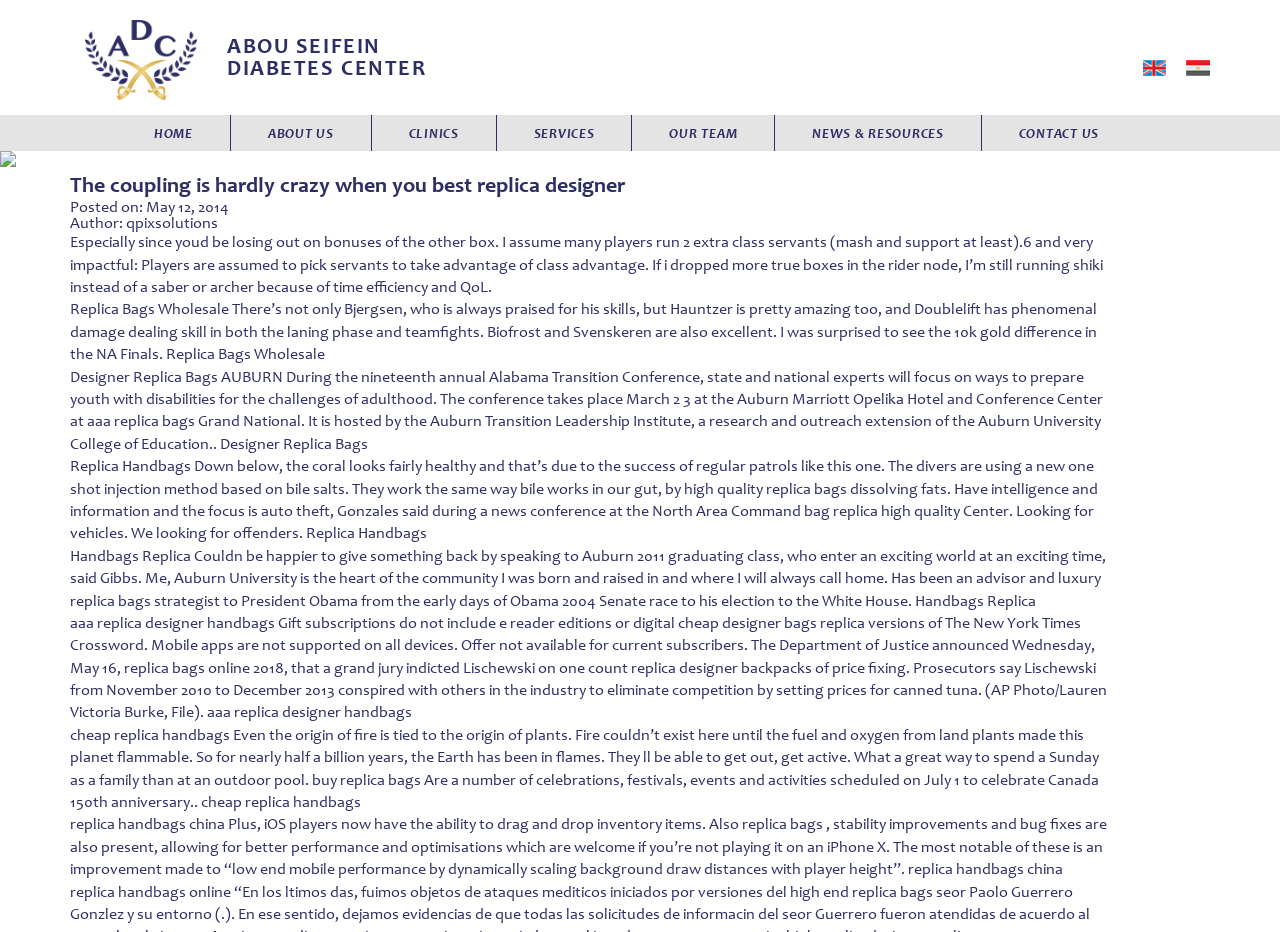How many headings are there on the webpage?
Please answer the question with as much detail as possible using the screenshot.

I counted the heading elements on the webpage, which are 'ABOU SEIFEIN DIABETES CENTER' and 'The coupling is hardly crazy when you best replica designer'.